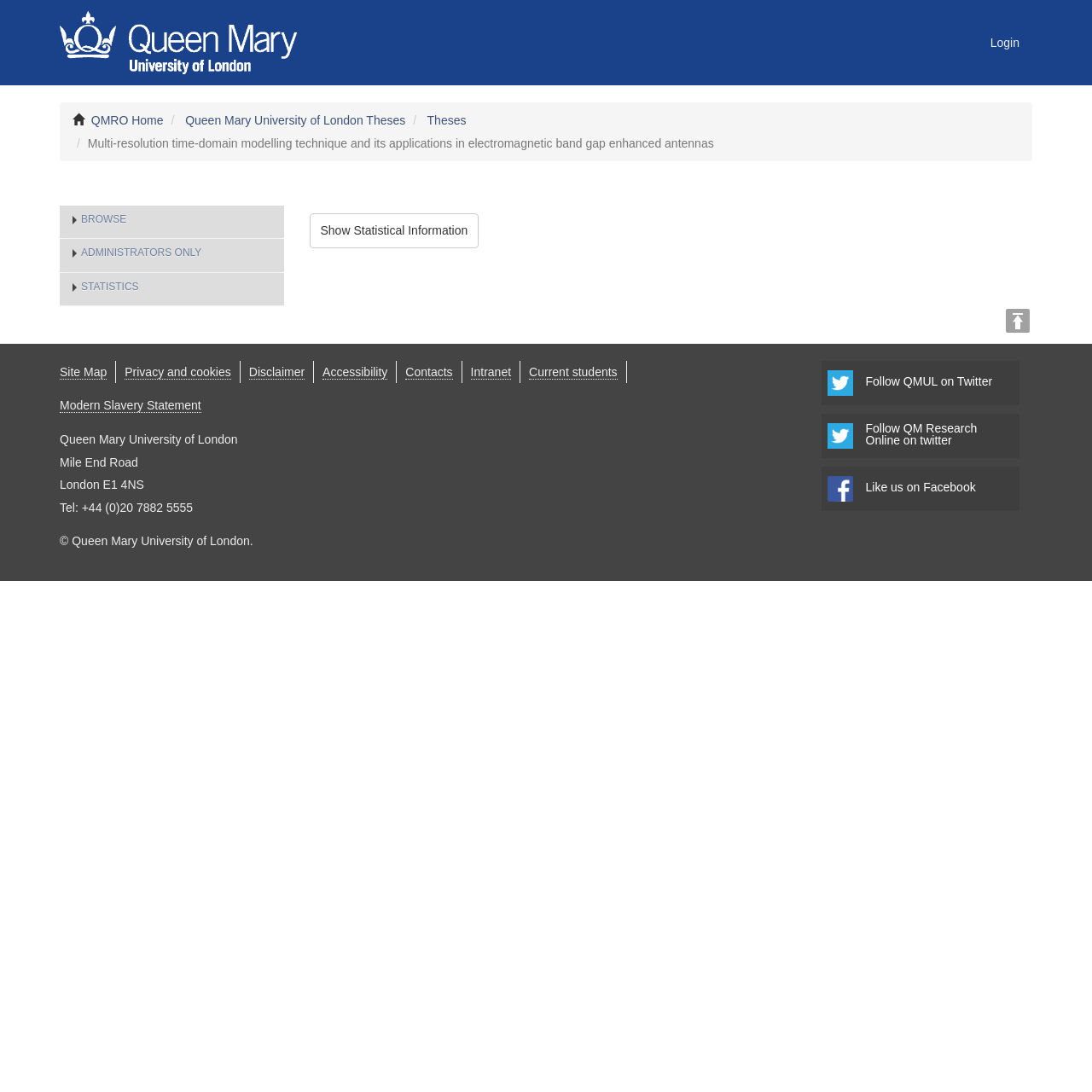Please identify the bounding box coordinates of the element's region that I should click in order to complete the following instruction: "Click the login link". The bounding box coordinates consist of four float numbers between 0 and 1, i.e., [left, top, right, bottom].

[0.895, 0.0, 0.945, 0.078]